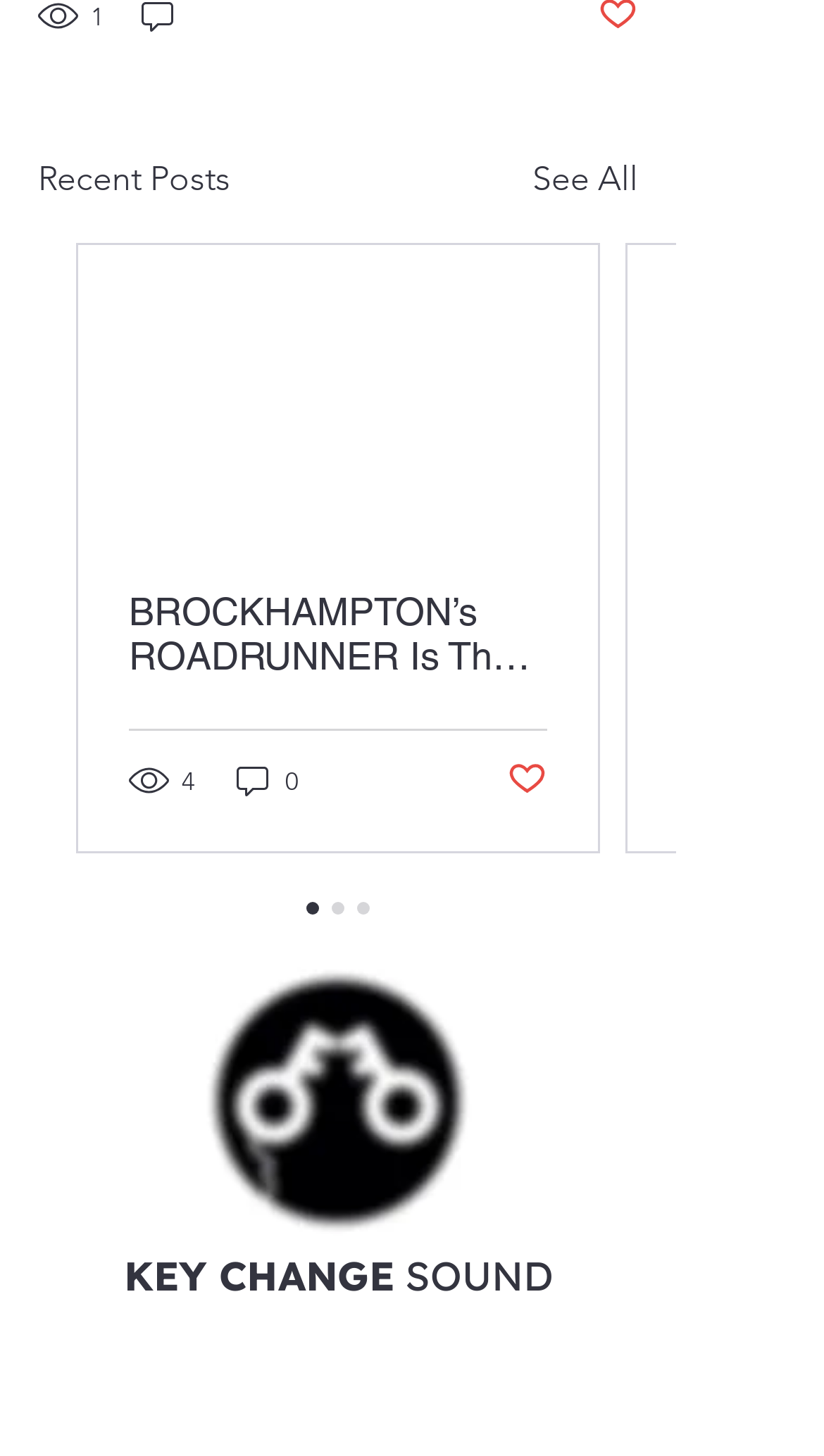Determine the bounding box coordinates of the target area to click to execute the following instruction: "Submit refund request."

None